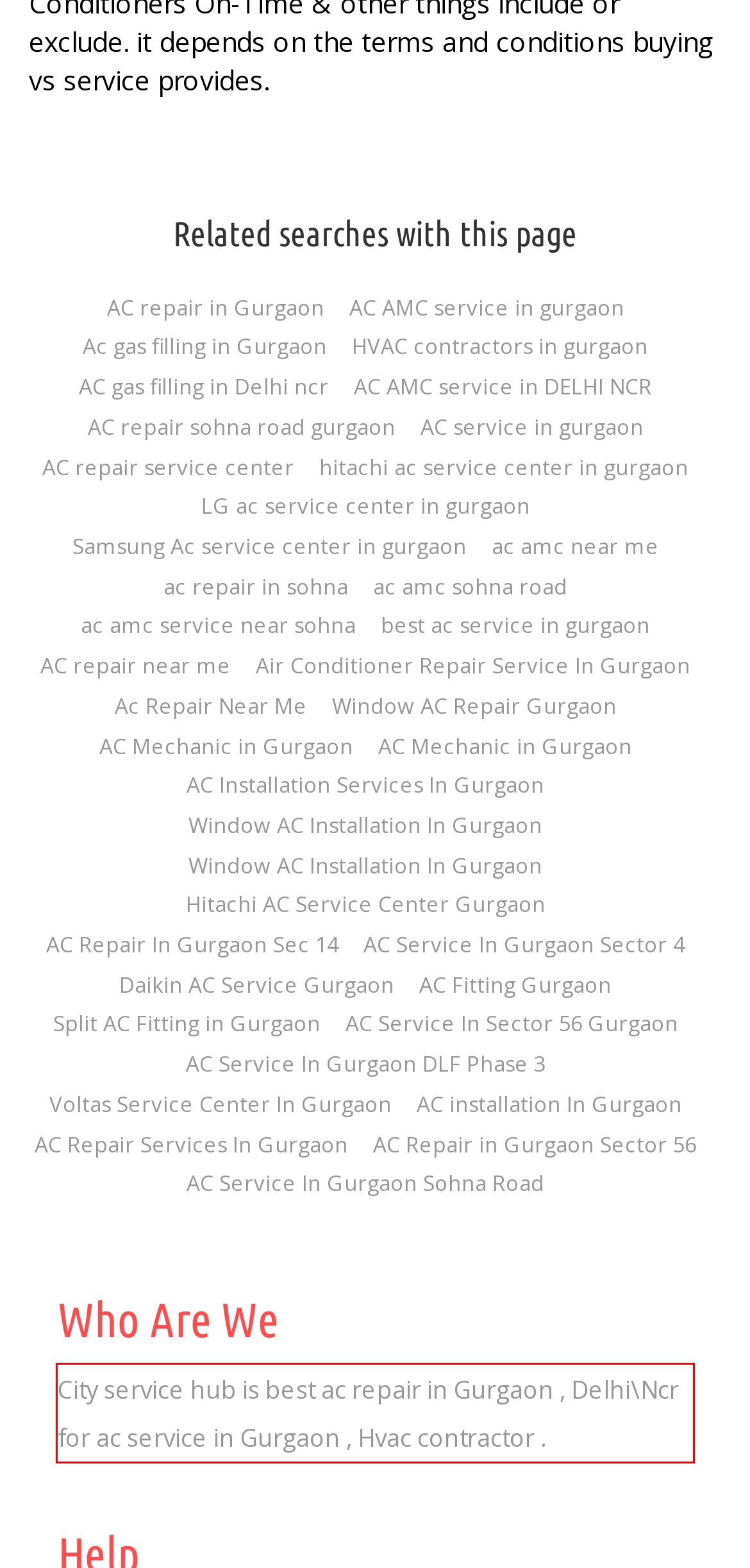Identify and transcribe the text content enclosed by the red bounding box in the given screenshot.

City service hub is best ac repair in Gurgaon , Delhi\Ncr for ac service in Gurgaon , Hvac contractor .